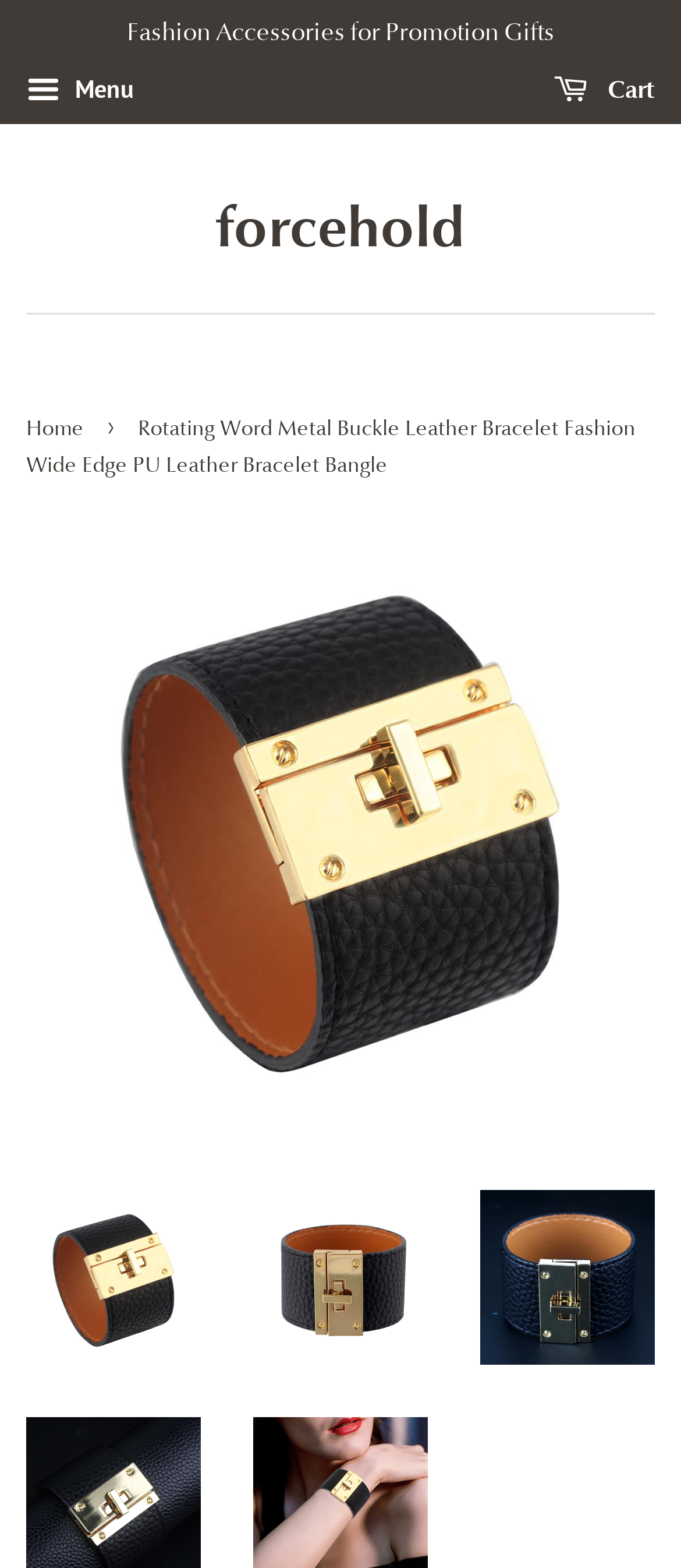Give a full account of the webpage's elements and their arrangement.

This webpage appears to be a product page for a leather bracelet. At the top, there is a navigation menu with a "Menu" button on the left and a "Cart" link on the right. Below the navigation menu, there is a link to "Fashion Accessories for Promotion Gifts". 

On the left side of the page, there is a link to the website's "Home" page, followed by a breadcrumb navigation section that displays the current product's title, "Rotating Word Metal Buckle Leather Bracelet Fashion Wide Edge PU Leather Bracelet Bangle". 

The main content of the page is dominated by a large image of the product, which takes up most of the page's vertical space. Below the image, there are three links to the same product, each accompanied by a smaller image of the product. These links and images are arranged horizontally across the page. 

There is also a link to the website "forcehold" at the top of the page, which may be the website's logo or a link to the website's homepage.